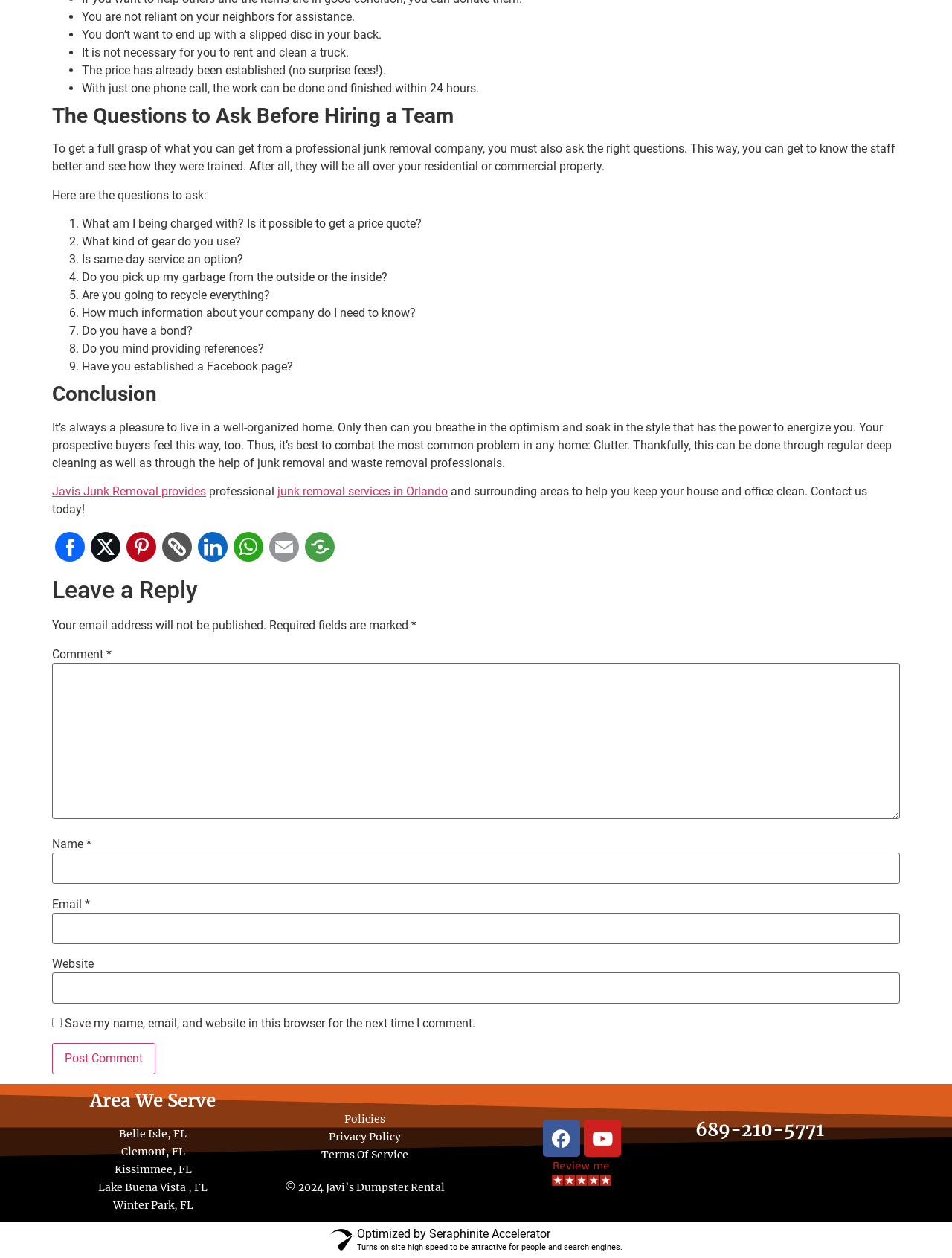Identify the bounding box coordinates for the element you need to click to achieve the following task: "Click the 'Javis Junk Removal provides' link". The coordinates must be four float values ranging from 0 to 1, formatted as [left, top, right, bottom].

[0.055, 0.385, 0.216, 0.396]